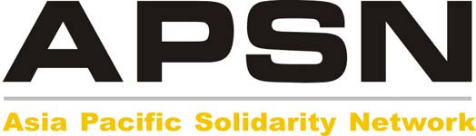Provide a thorough description of the image.

The image features the logo of the Asia Pacific Solidarity Network (APSN), a prominent organization that advocates for social justice, democracy, and self-determination in the Asia Pacific region. The logo displays the acronym "APSN" in bold black letters, underscored by a yellow line, with the full name "Asia Pacific Solidarity Network" presented in a smaller font below. This visual identity reflects the network's commitment to activism and solidarity among social movements, emphasizing their focus on collaboration across countries in the Asia-Pacific area. The APSN plays a vital role in raising awareness of human rights issues, particularly in contexts like West Papua, where recent reports highlight serious concerns over the treatment of activists and the right to freedom of expression.